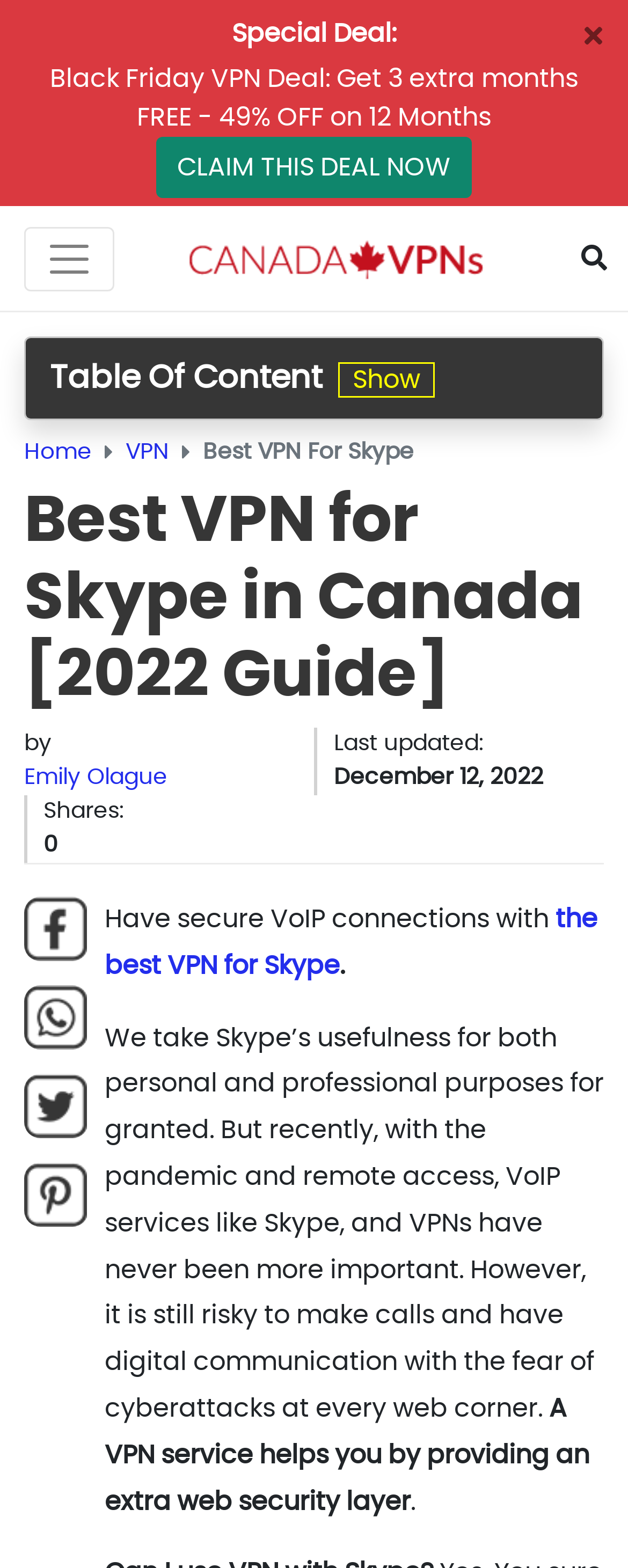Locate the bounding box coordinates of the clickable region necessary to complete the following instruction: "browse ARTWORK". Provide the coordinates in the format of four float numbers between 0 and 1, i.e., [left, top, right, bottom].

None